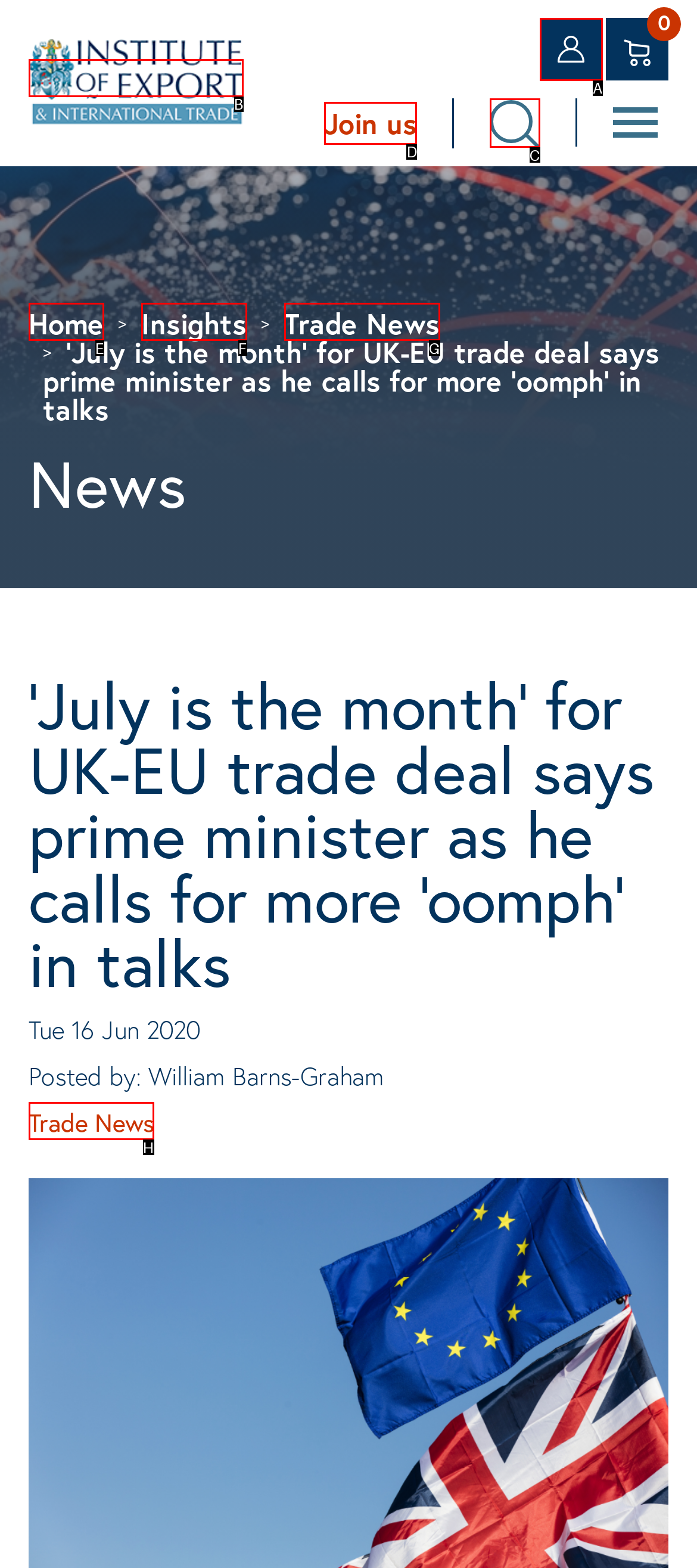For the task "Join us", which option's letter should you click? Answer with the letter only.

D